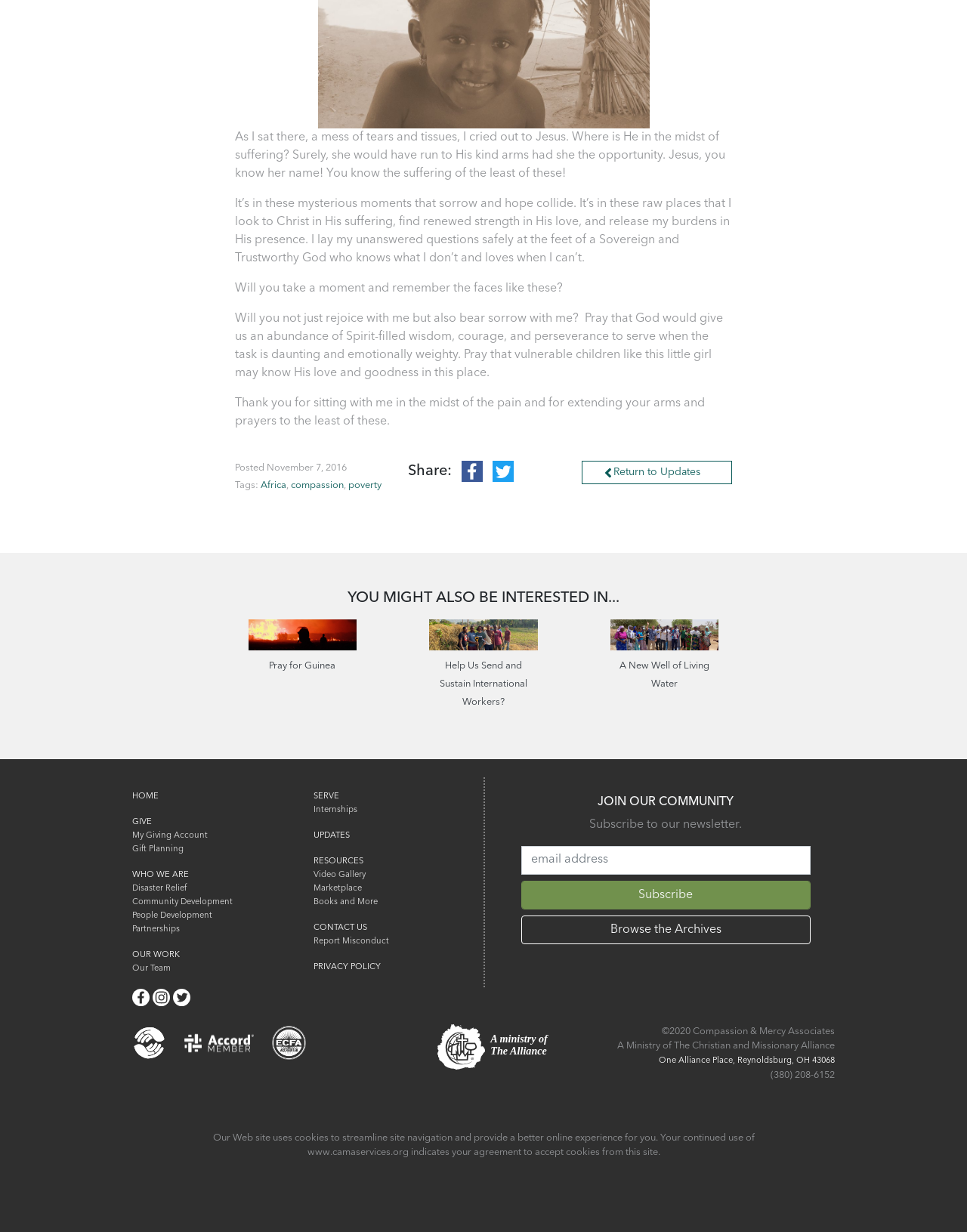What is the purpose of the 'Share' section?
Look at the image and answer with only one word or phrase.

To share the post